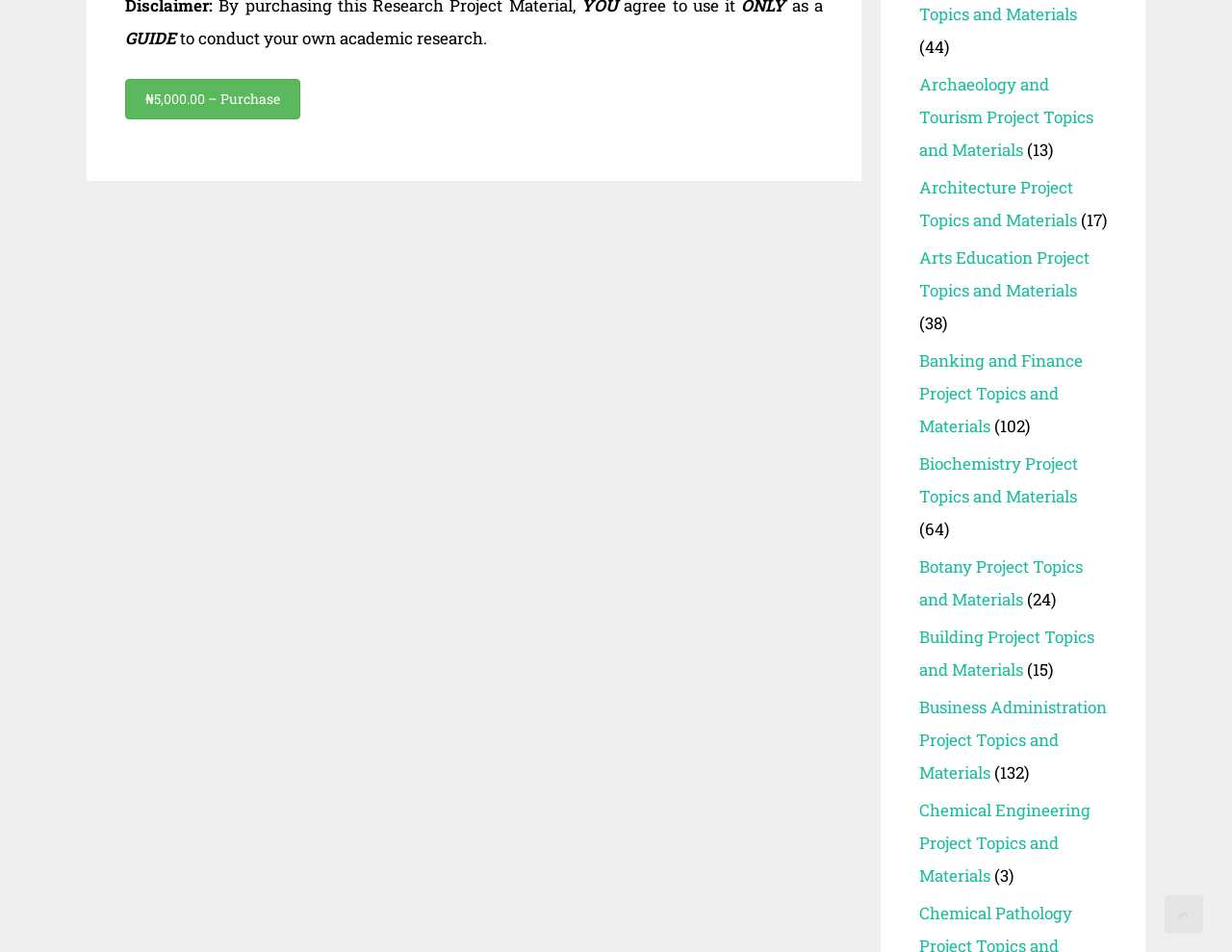What is the function of the link at the bottom right of the webpage?
From the details in the image, provide a complete and detailed answer to the question.

The link at the bottom right of the webpage has the text 'Scroll back to top' which suggests that it is used to scroll back to the top of the webpage.